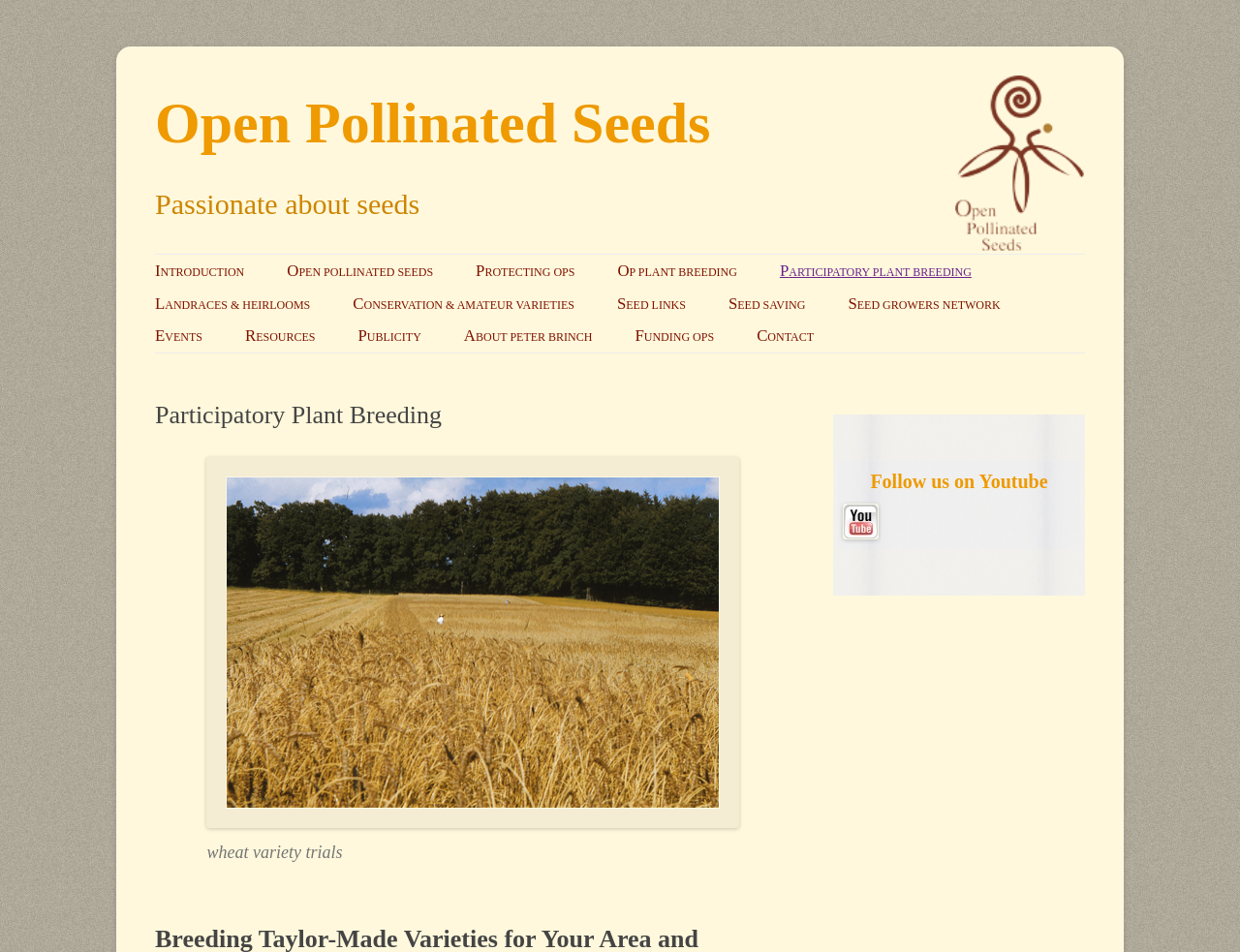Utilize the information from the image to answer the question in detail:
What is the purpose of the 'SEED SAVING' link?

The 'SEED SAVING' link is likely related to the principles and guidelines of saving seeds, as evidenced by the presence of a sub-link 'SEED SAVING PRINCIPLES AND GUIDELINES'.